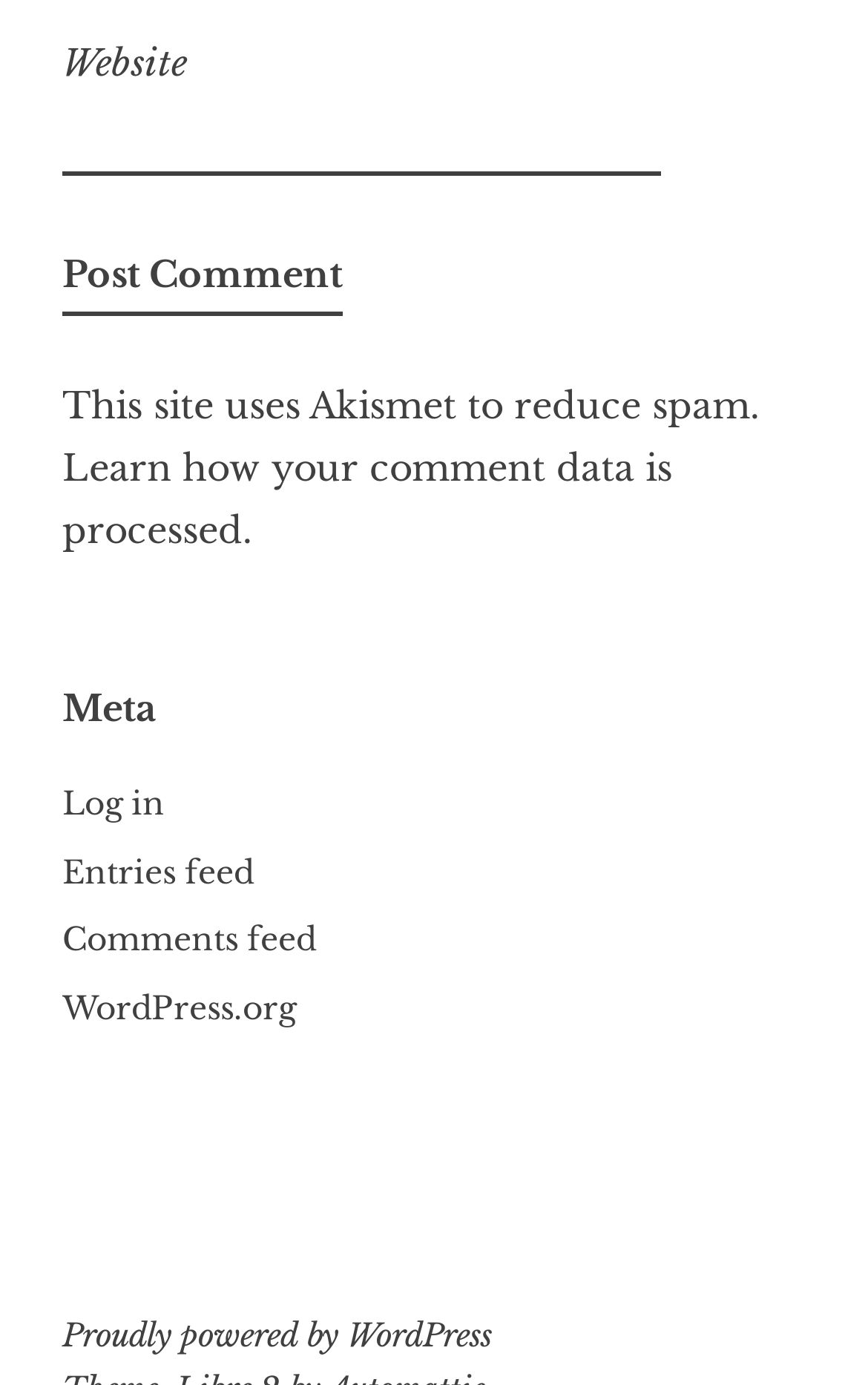Give a short answer using one word or phrase for the question:
What is the name of the content management system used by this website?

WordPress